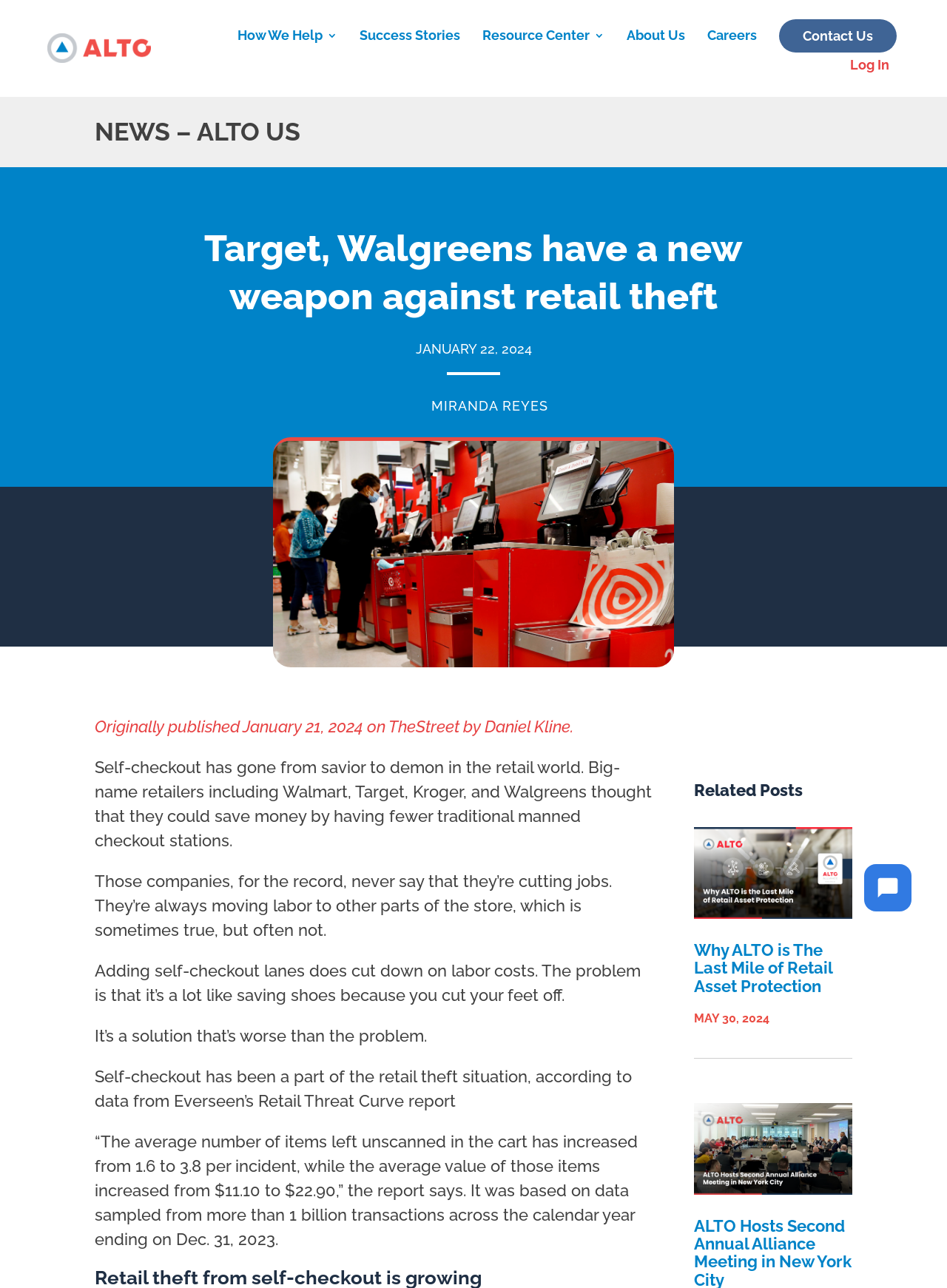Please determine the bounding box coordinates for the element that should be clicked to follow these instructions: "Check the 'Log In' button".

[0.894, 0.041, 0.947, 0.06]